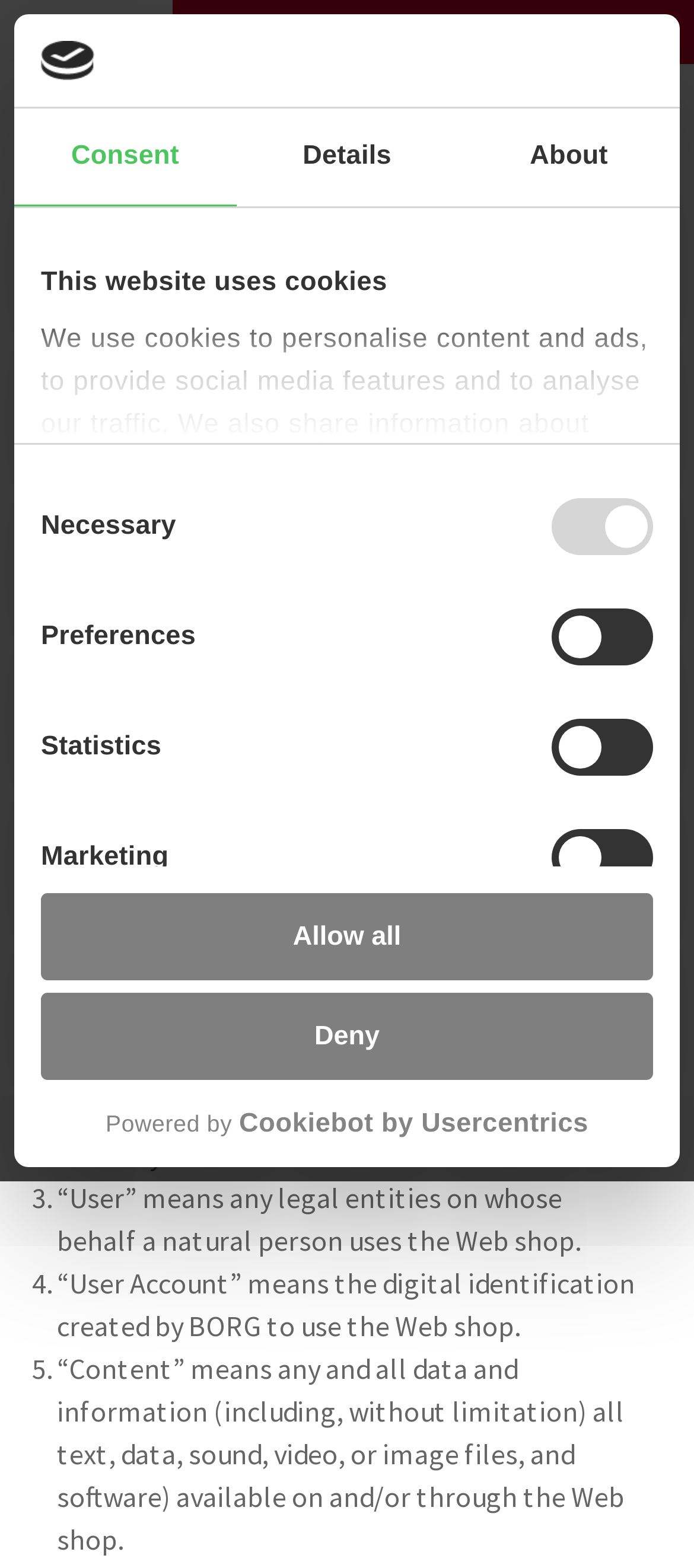Please find the bounding box for the UI component described as follows: "Powered by Cookiebot by Usercentrics".

[0.059, 0.706, 0.941, 0.727]